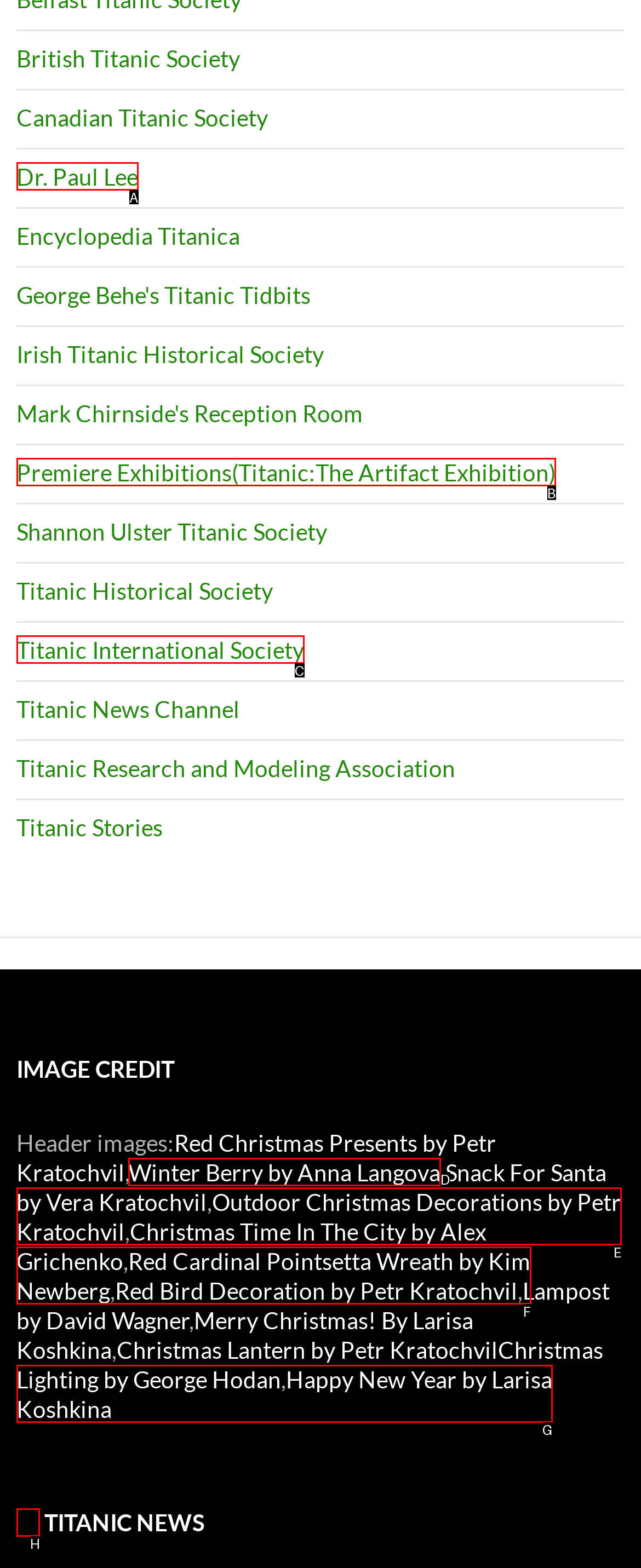Select the letter of the option that should be clicked to achieve the specified task: View the RSS Titanic News feed. Respond with just the letter.

H